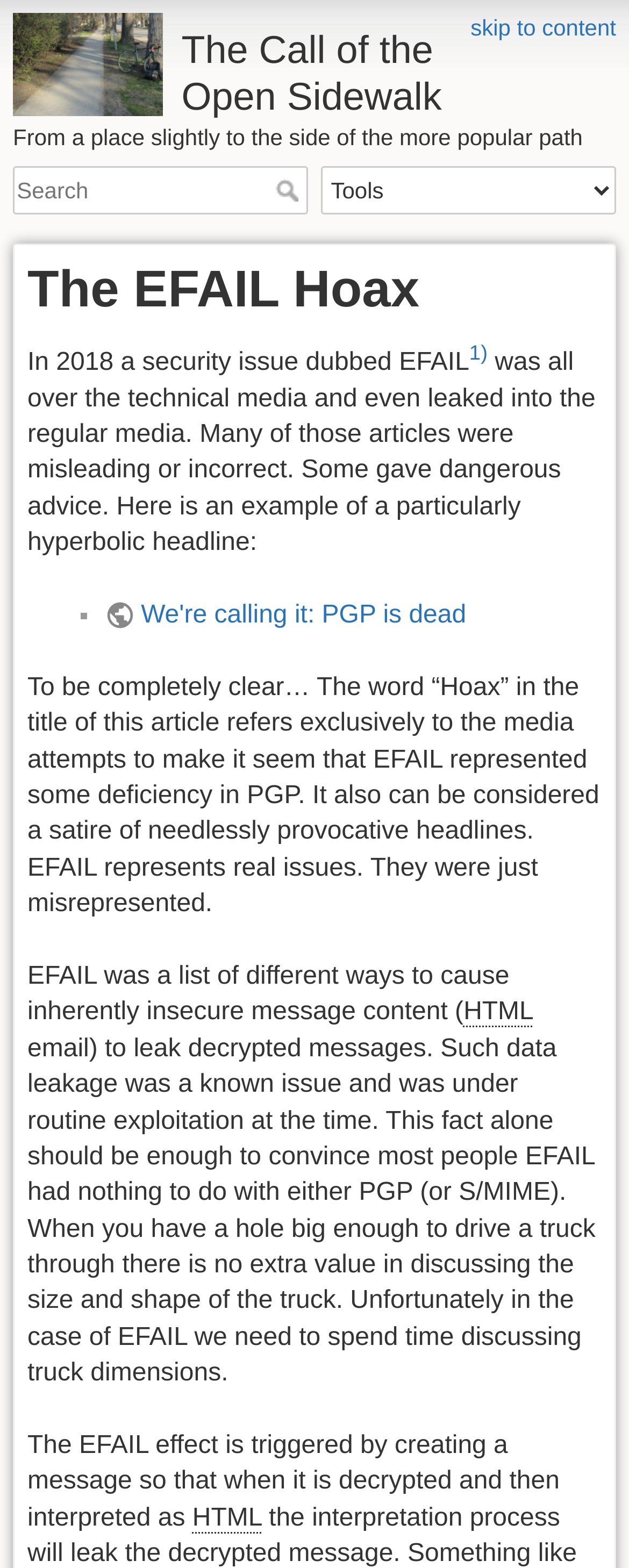Offer a meticulous description of the webpage's structure and content.

The webpage is about the EFAIL Hoax, specifically addressing the misconceptions and misinformation surrounding the EFAIL security issue in 2018. At the top, there is a link to "skip to content" and a heading that reads "The Call of the Open Sidewalk". Below this, there is a paragraph of text that sets the context for the article.

On the left side, there is a search bar with a textbox and a "Search" button. Next to it, there is a combobox labeled "Tools". 

The main content of the webpage is divided into sections. The first section has a heading that reads "The EFAIL Hoax" and provides an introduction to the topic. The text explains that the EFAIL security issue was misrepresented in the media and that many articles provided misleading or incorrect information.

Below this, there is a quote from a hyperbolic headline, "We're calling it: PGP is dead", which is marked with a list marker. The text then clarifies that the word "Hoax" in the title refers to the media's misrepresentation of EFAIL, not the security issue itself.

The rest of the webpage provides a detailed explanation of what EFAIL is, how it works, and how it was misrepresented in the media. There are several paragraphs of text, with some technical terms and abbreviations, such as HTML, which are explained in the text. The text also uses superscript numbers to reference specific points. Overall, the webpage aims to provide a clear and accurate explanation of the EFAIL security issue and correct the misconceptions surrounding it.